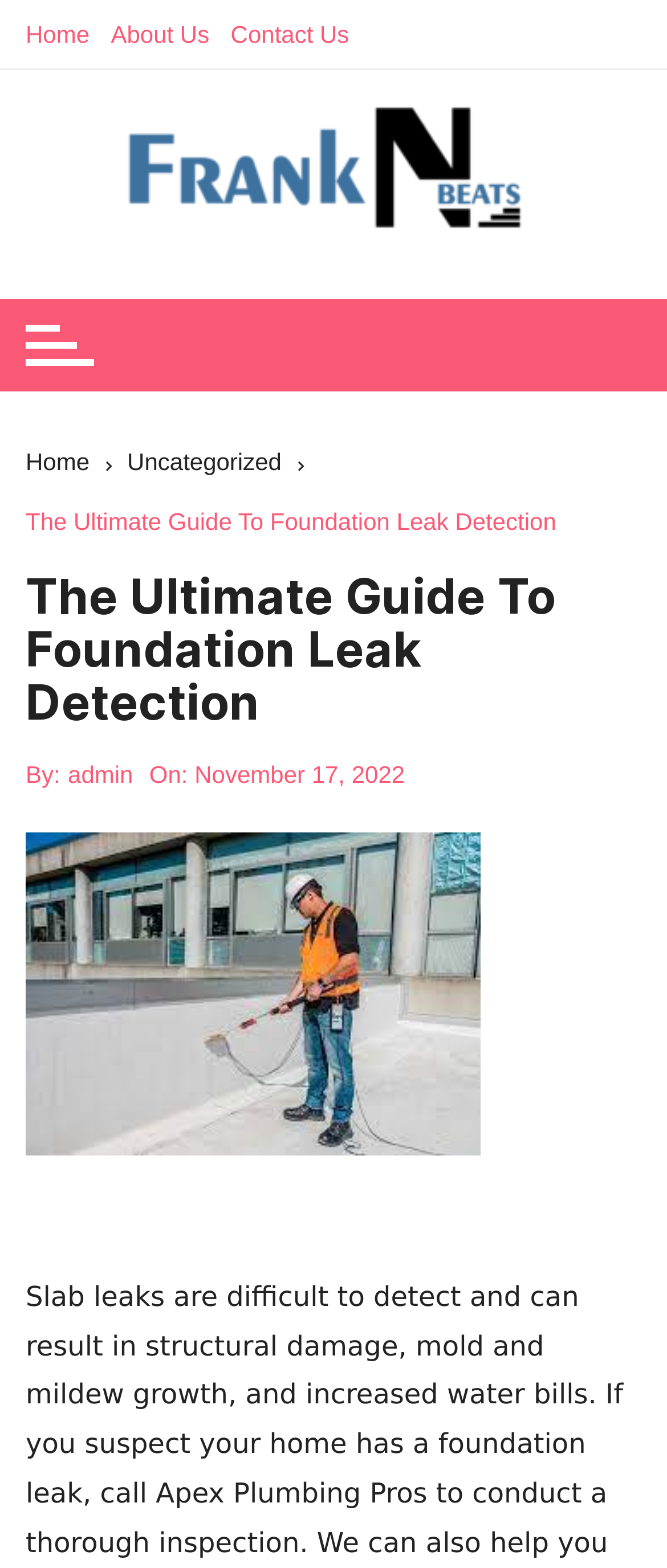Please identify the bounding box coordinates of the element I need to click to follow this instruction: "go to the fifth link".

None